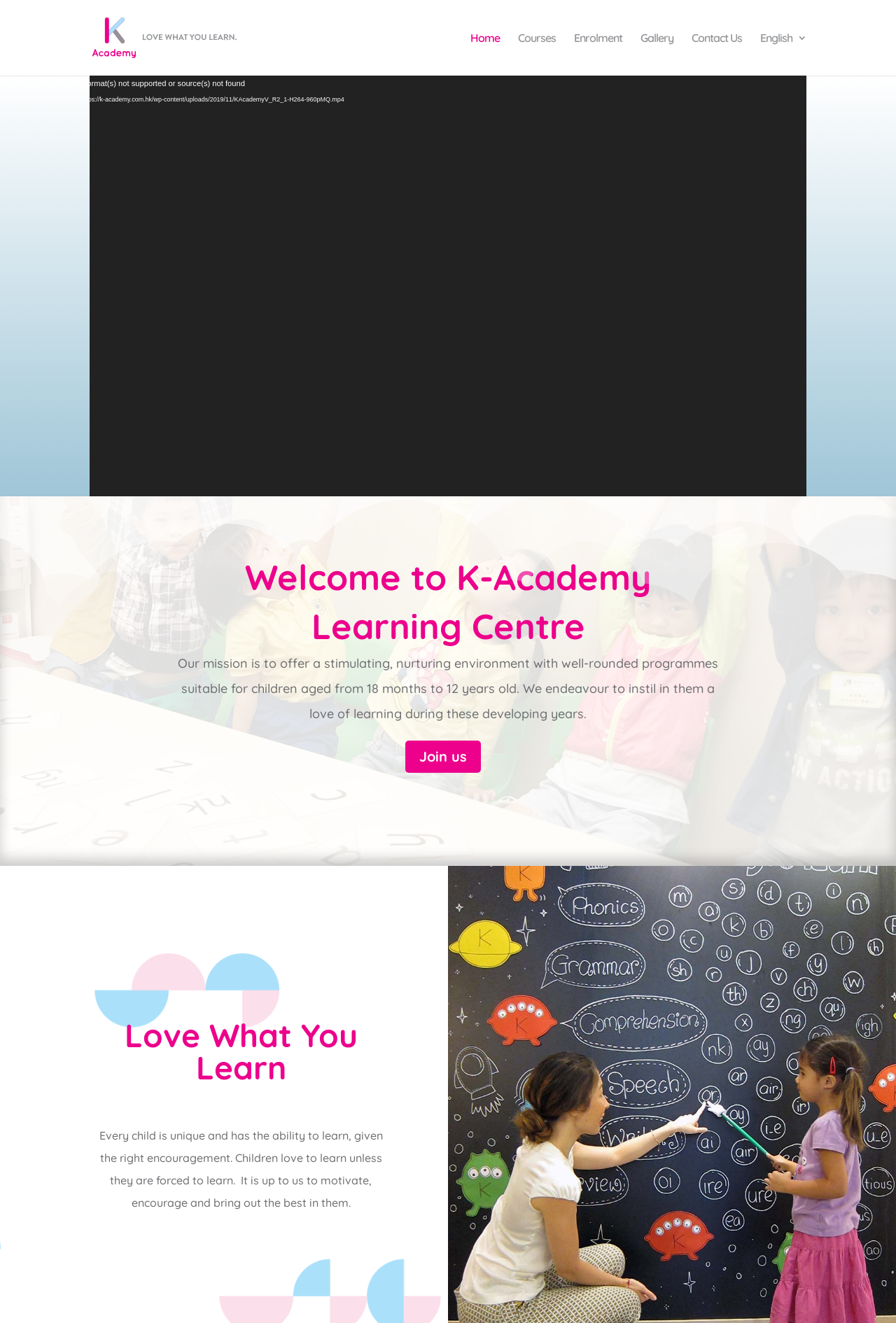Find the bounding box coordinates for the area that should be clicked to accomplish the instruction: "Click the 'Courses' link".

[0.578, 0.025, 0.62, 0.057]